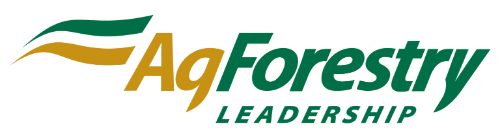Refer to the image and offer a detailed explanation in response to the question: What do the stylized green and yellow waves represent?

The caption explains that the stylized green and yellow waves above the text represent growth and the natural environment, symbolizing the organization's mission to foster leadership in sustainable practices within the agriculture and forestry sectors.